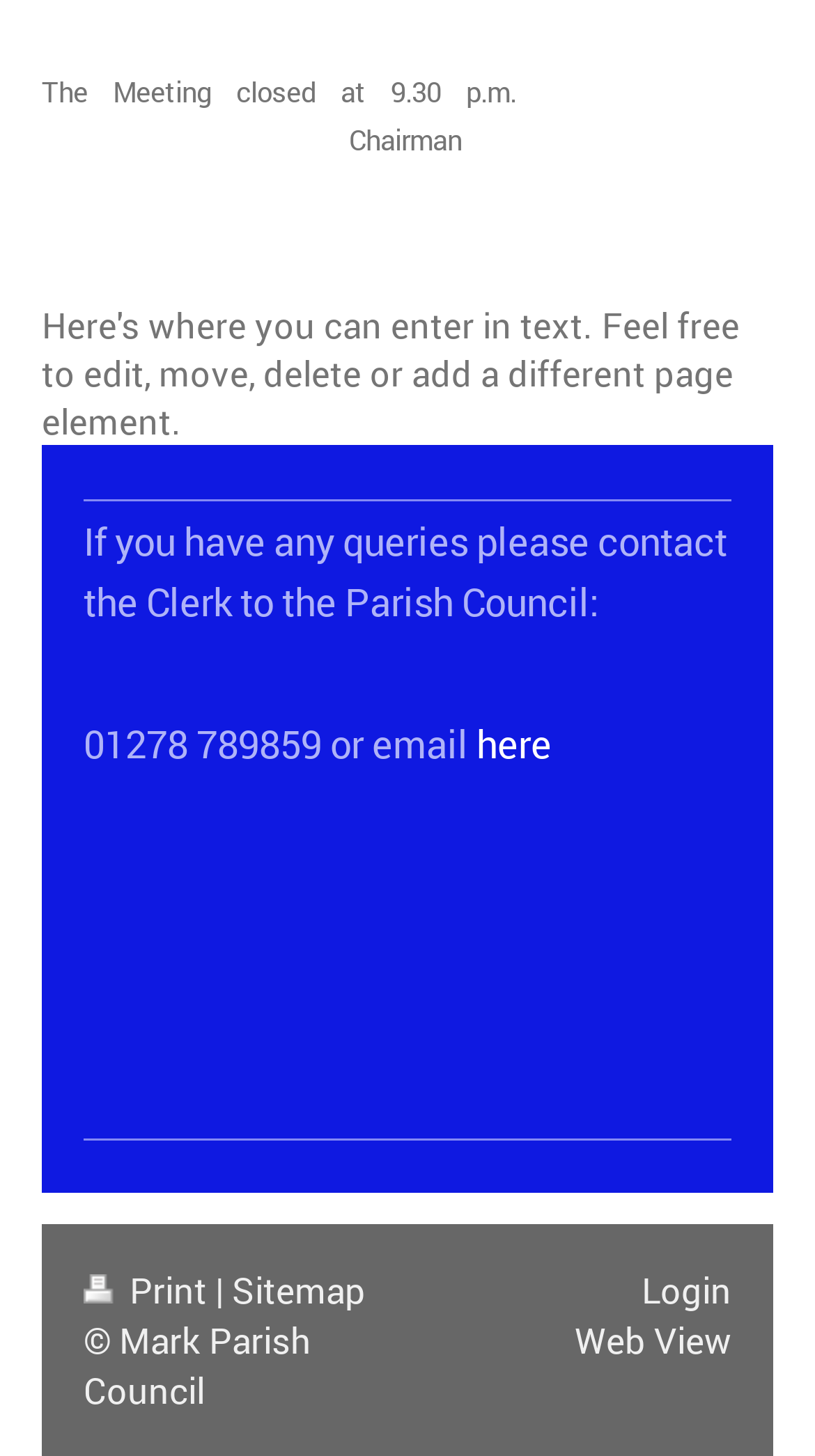Identify the bounding box for the UI element specified in this description: "Print". The coordinates must be four float numbers between 0 and 1, formatted as [left, top, right, bottom].

[0.103, 0.87, 0.264, 0.903]